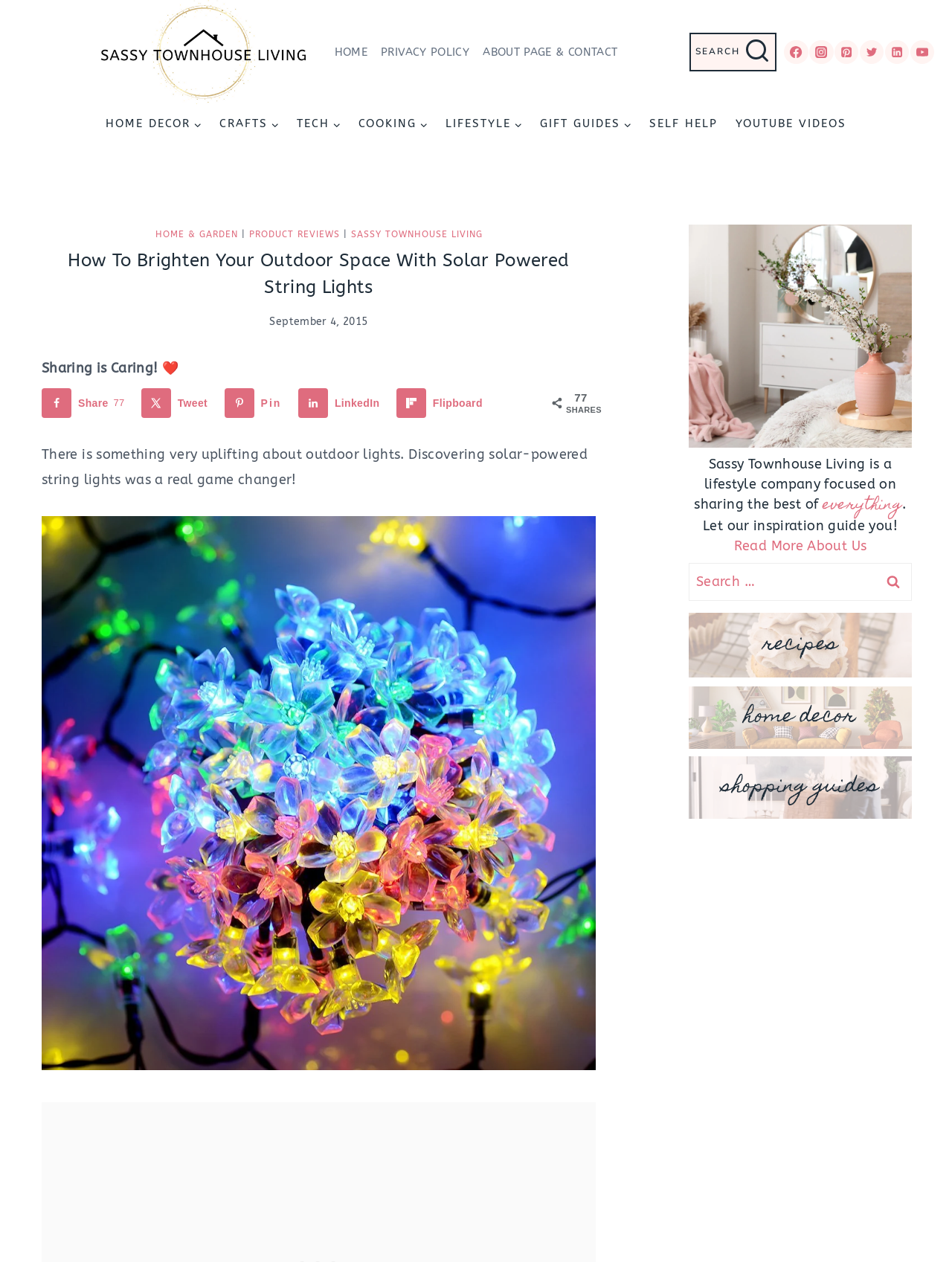Can you identify and provide the main heading of the webpage?

How To Brighten Your Outdoor Space With Solar Powered String Lights